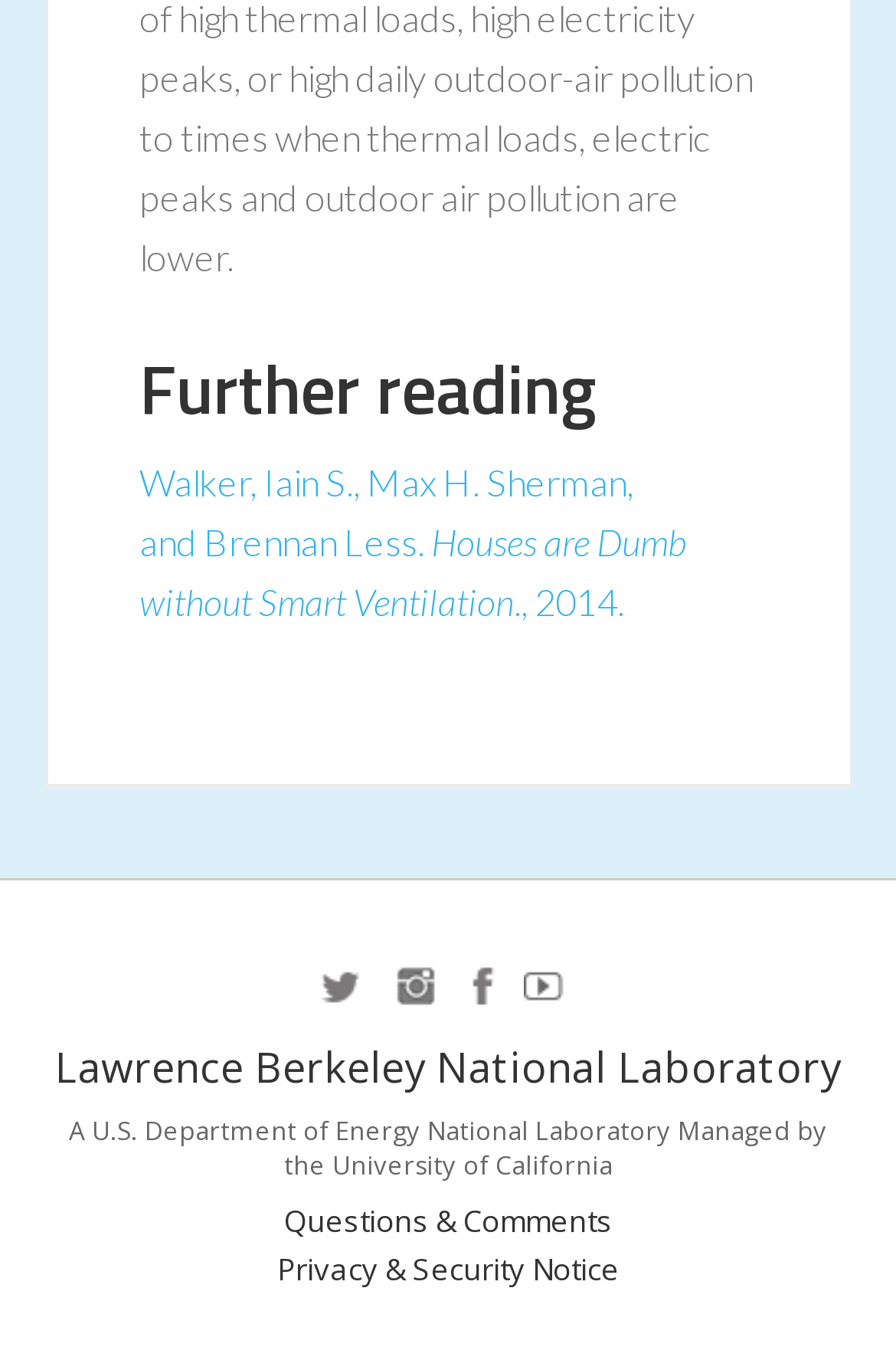Determine the bounding box coordinates of the UI element that matches the following description: "Questions & Comments". The coordinates should be four float numbers between 0 and 1 in the format [left, top, right, bottom].

[0.051, 0.895, 0.949, 0.92]